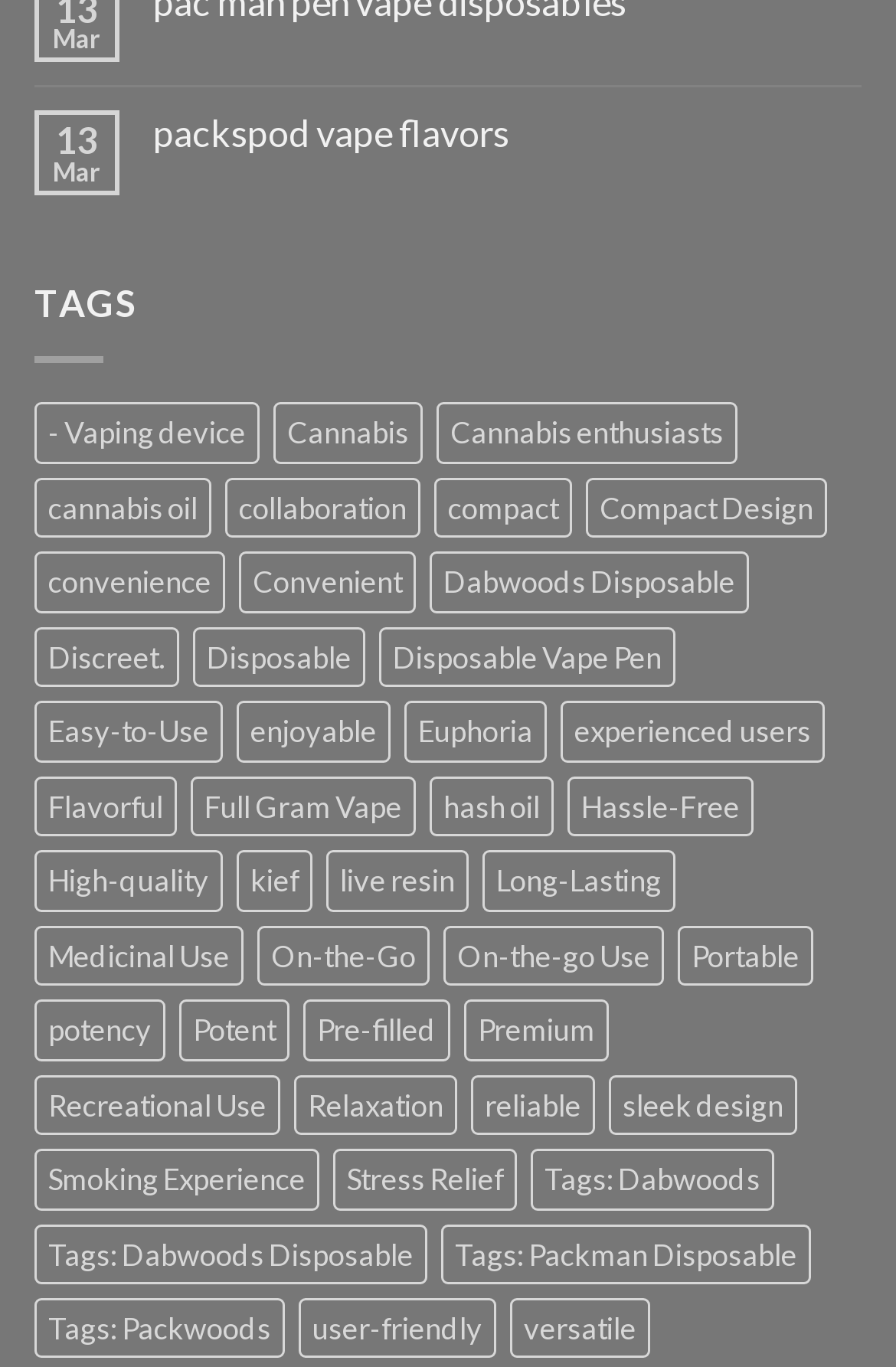Provide your answer in a single word or phrase: 
What is the theme of the products listed on the webpage?

Cannabis and Vaping